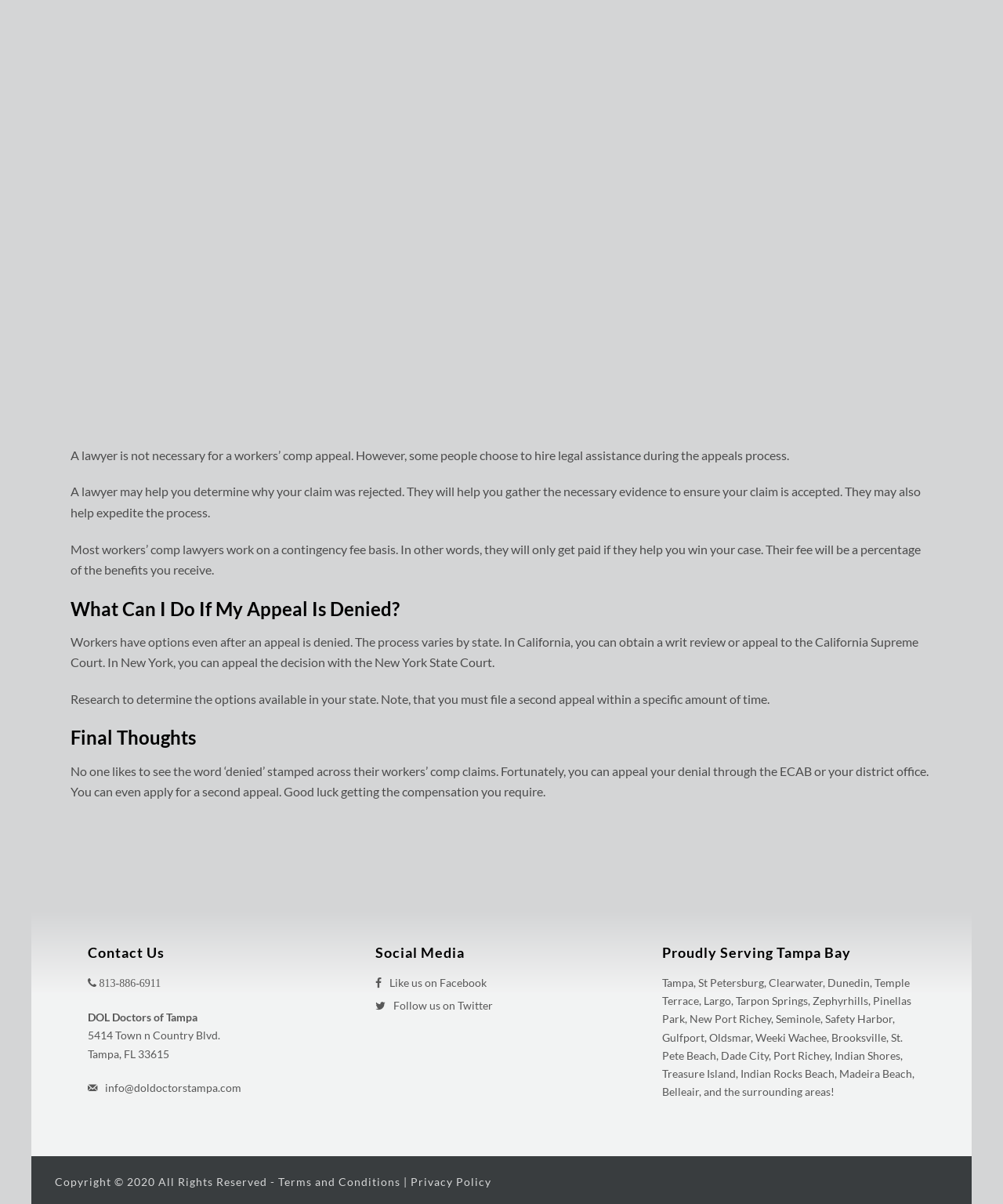What are the options if an appeal is denied?
Based on the image, give a one-word or short phrase answer.

Writ review or appeal to Supreme Court